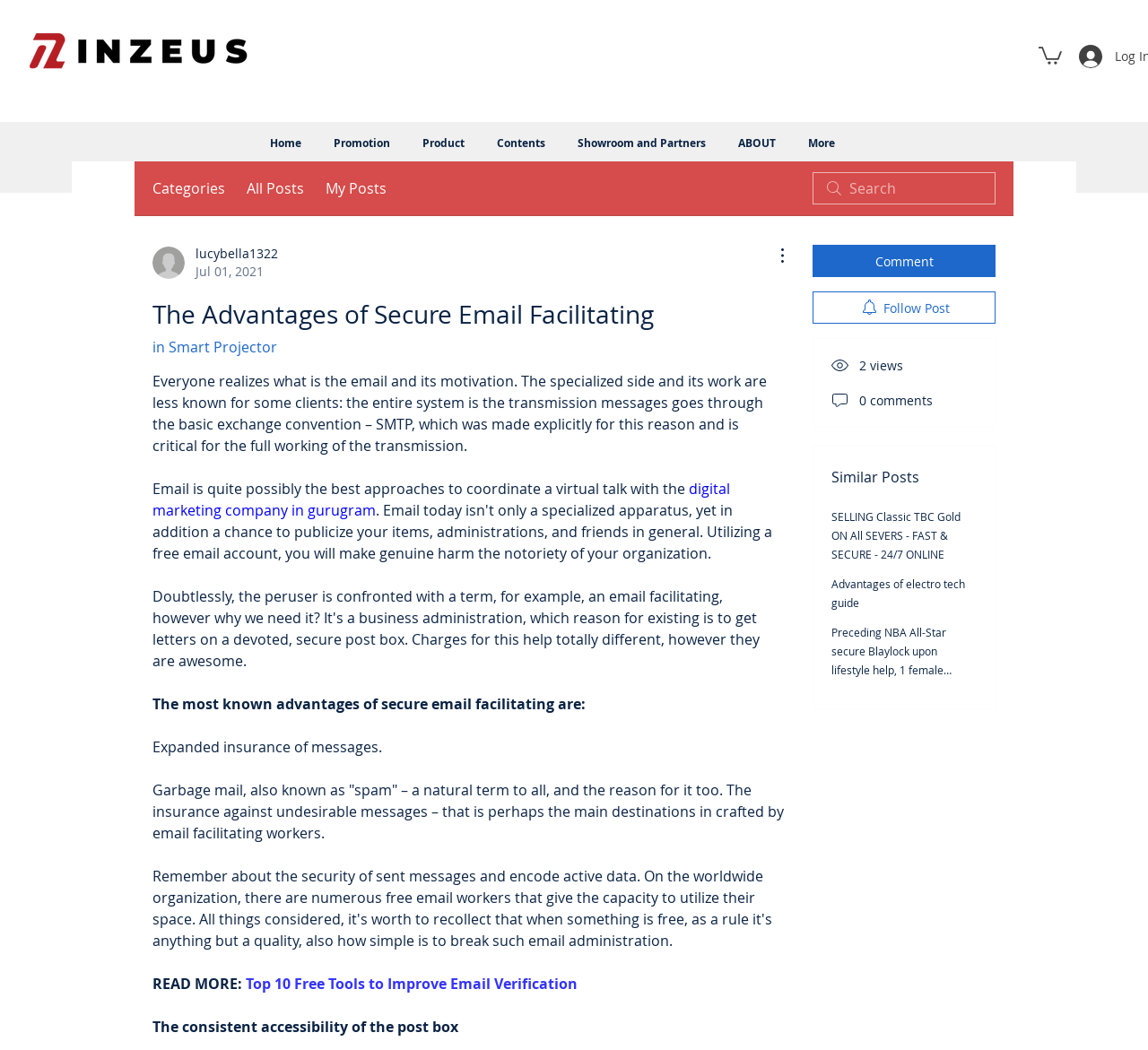What is the main topic of this webpage?
Respond with a short answer, either a single word or a phrase, based on the image.

Secure Email Facilitating